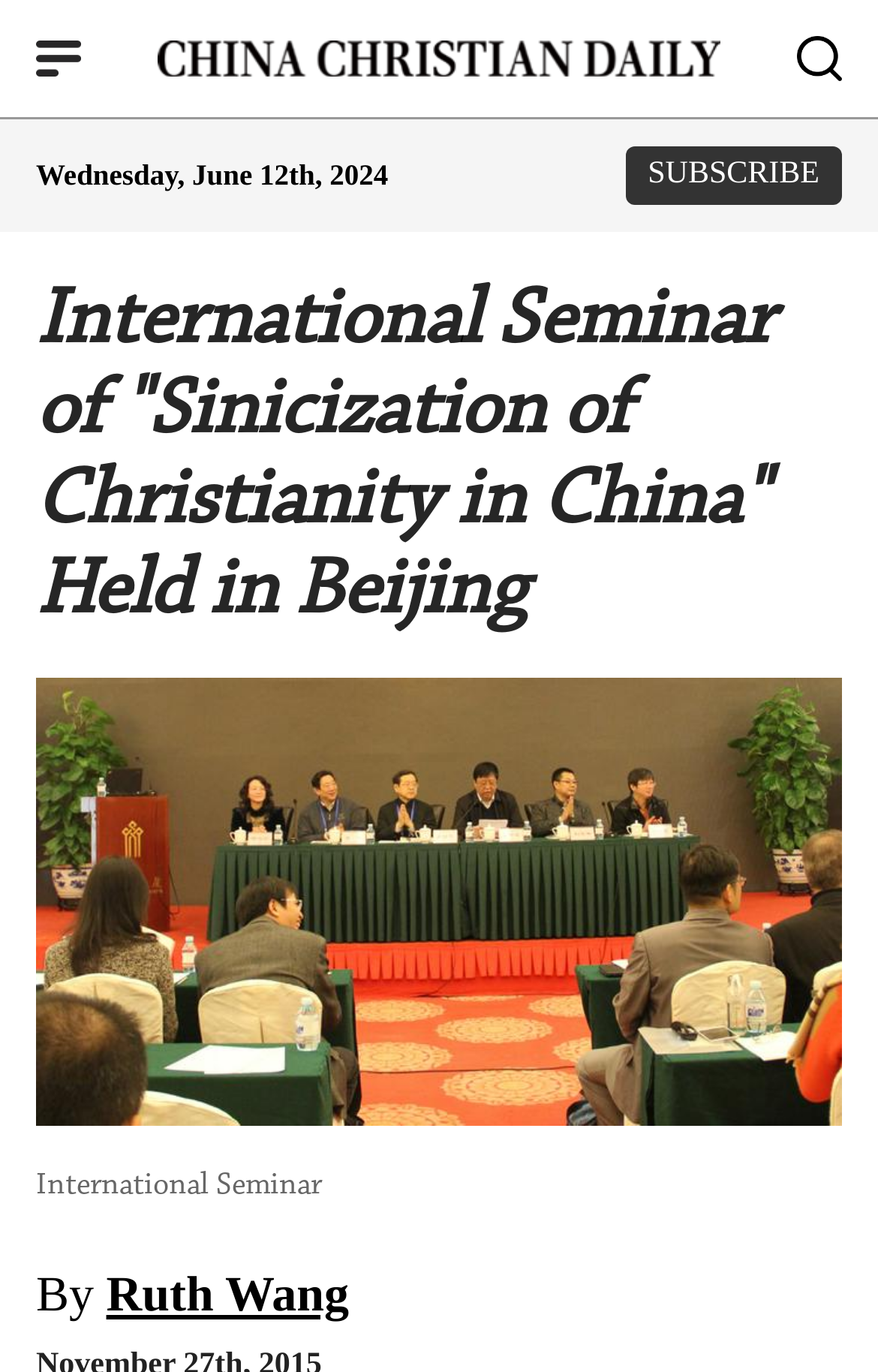Provide the bounding box coordinates of the HTML element described by the text: "alt="logo"".

[0.179, 0.029, 0.821, 0.056]